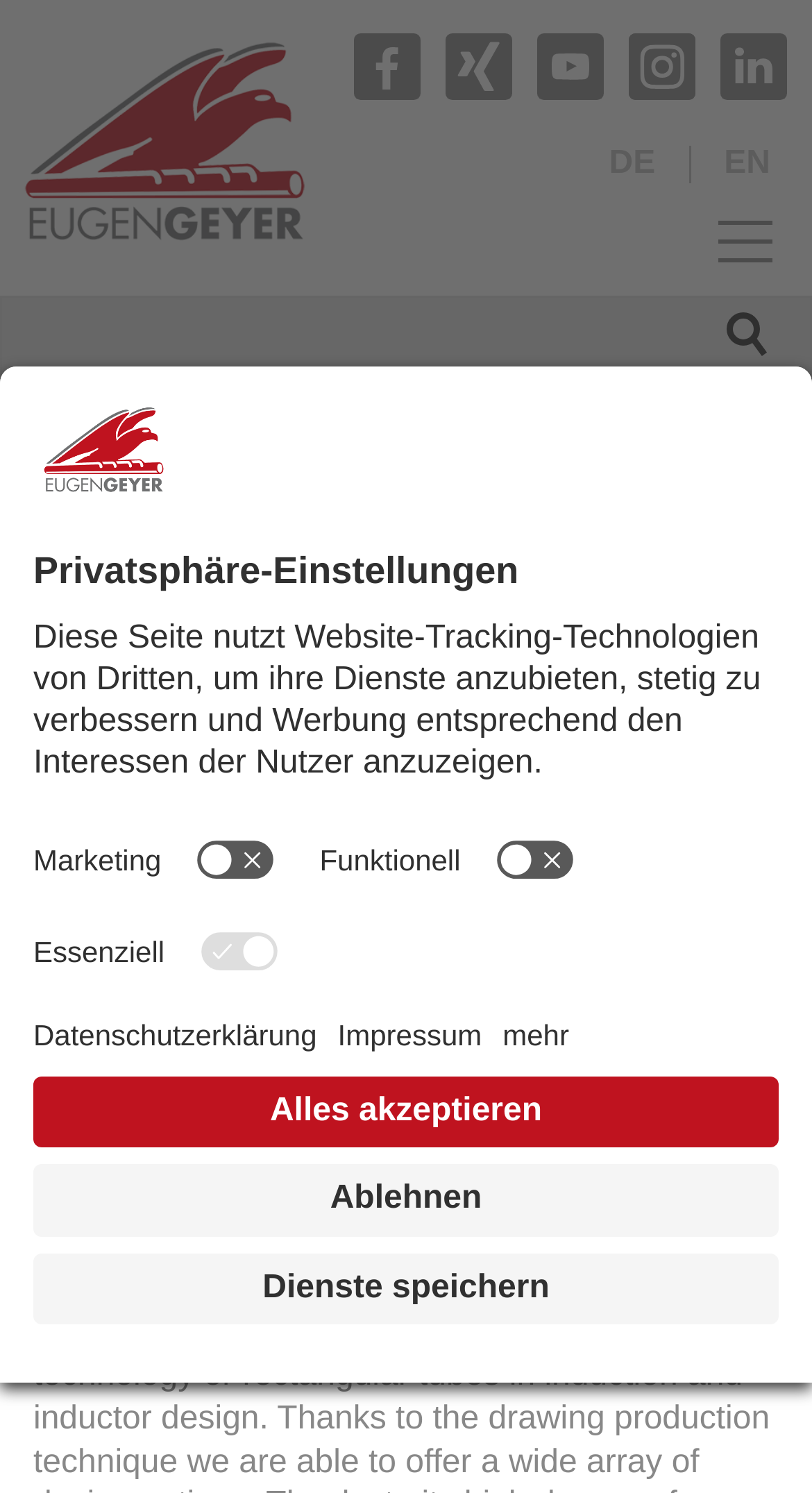What is the name of the company?
Using the screenshot, give a one-word or short phrase answer.

Eugen Geyer GmbH